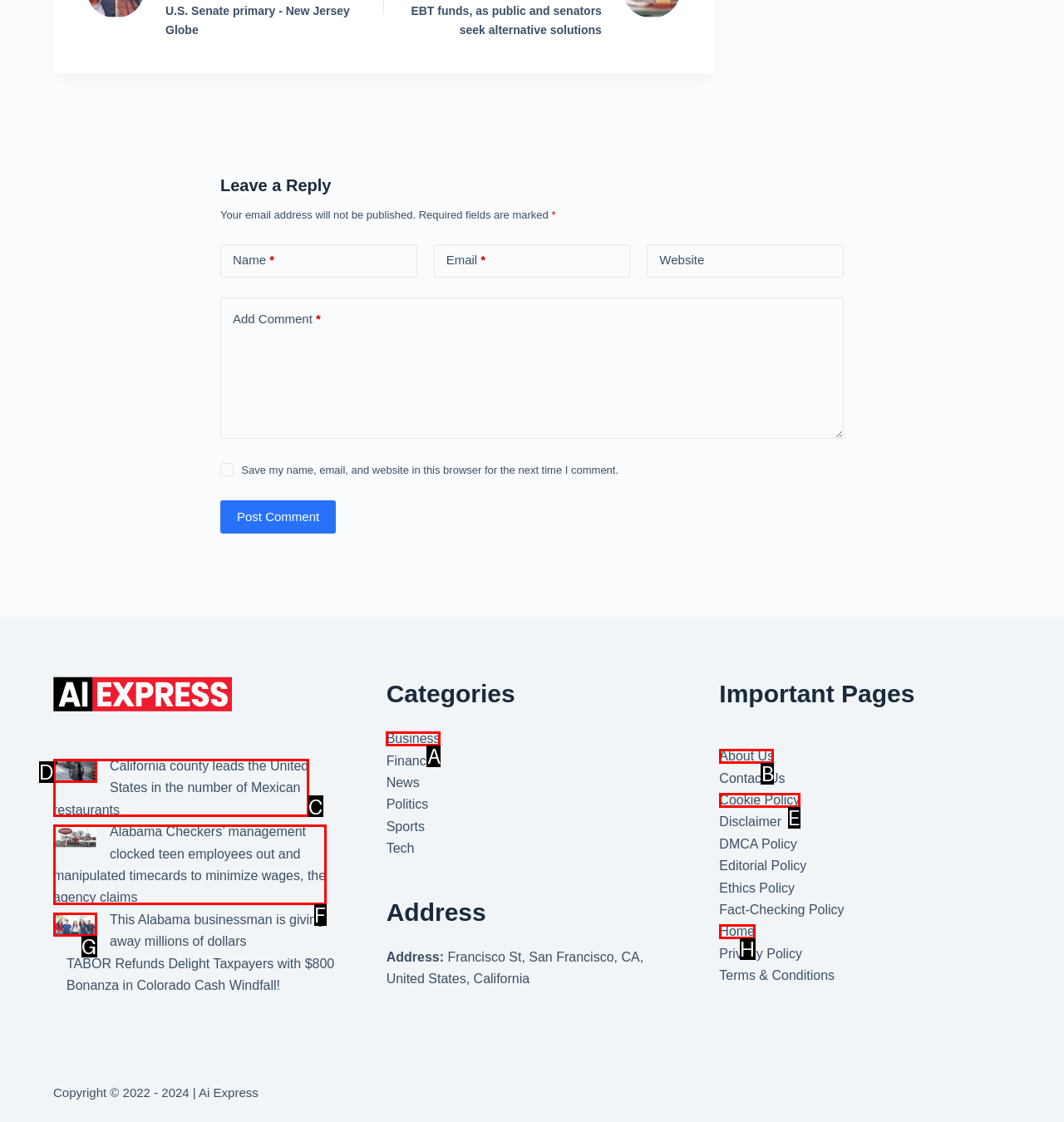Please indicate which HTML element should be clicked to fulfill the following task: Visit the 'About Us' page. Provide the letter of the selected option.

B